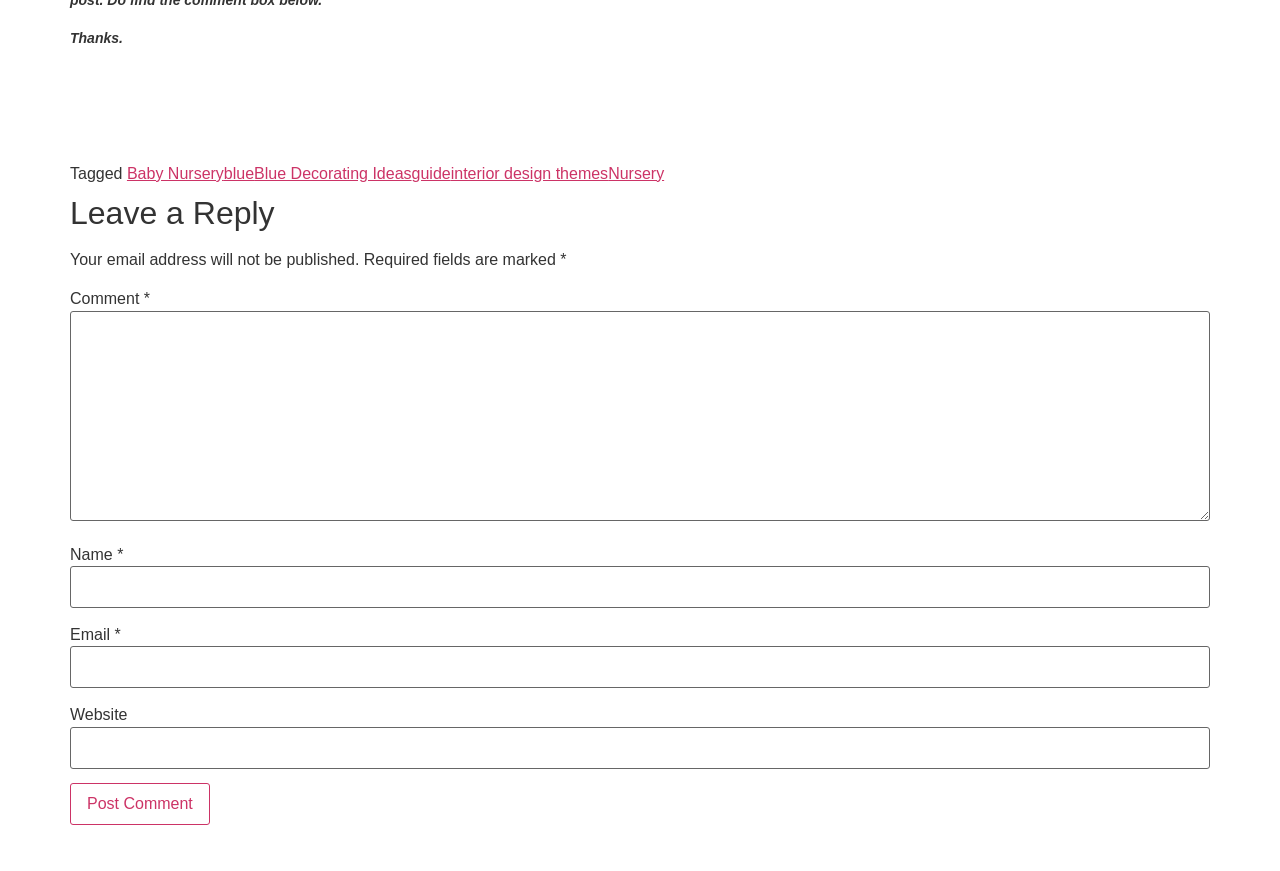Find the bounding box coordinates for the area you need to click to carry out the instruction: "Type your name". The coordinates should be four float numbers between 0 and 1, indicated as [left, top, right, bottom].

[0.055, 0.65, 0.945, 0.698]